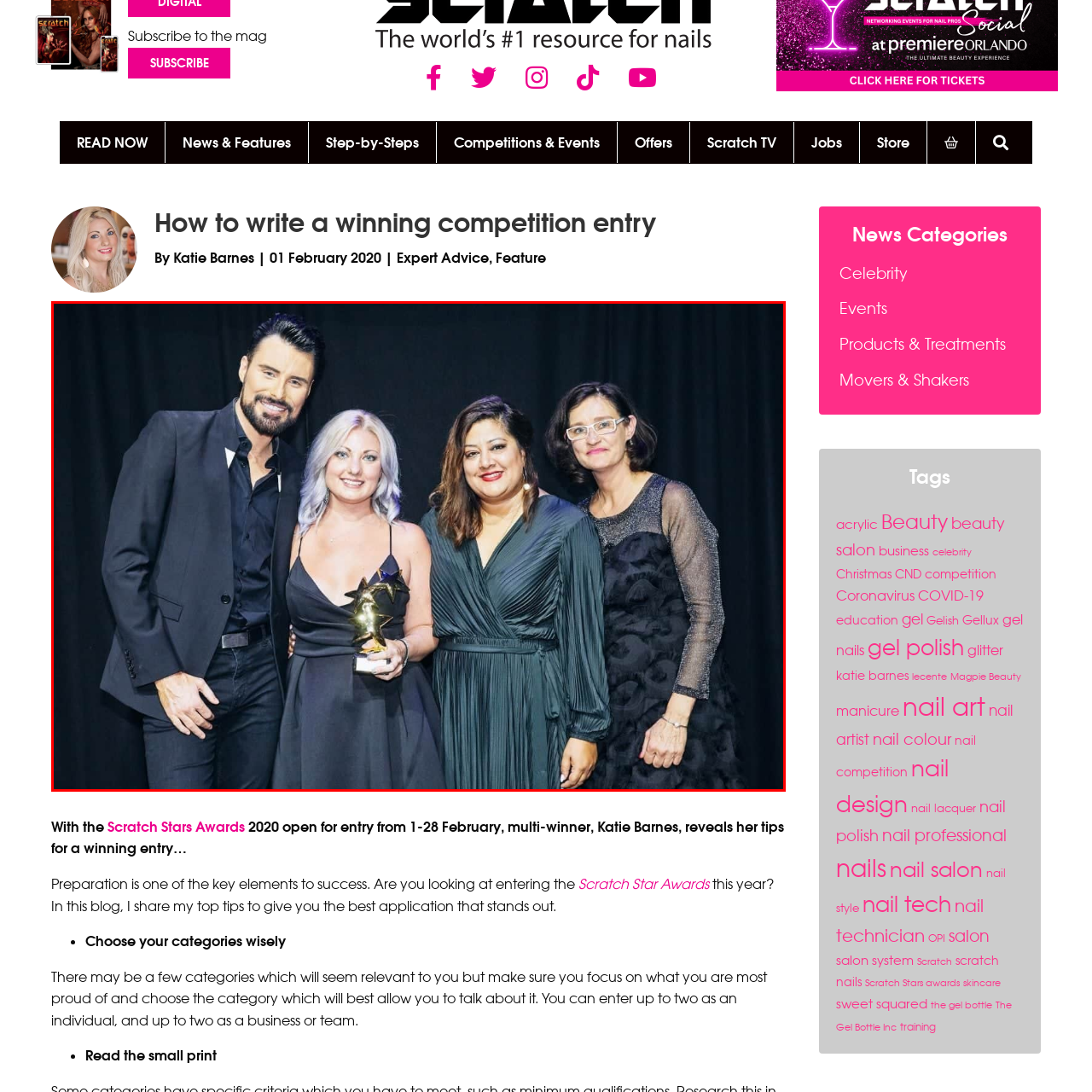What is the woman in the green dress radiating?
Focus on the image bounded by the red box and reply with a one-word or phrase answer.

confidence and joy